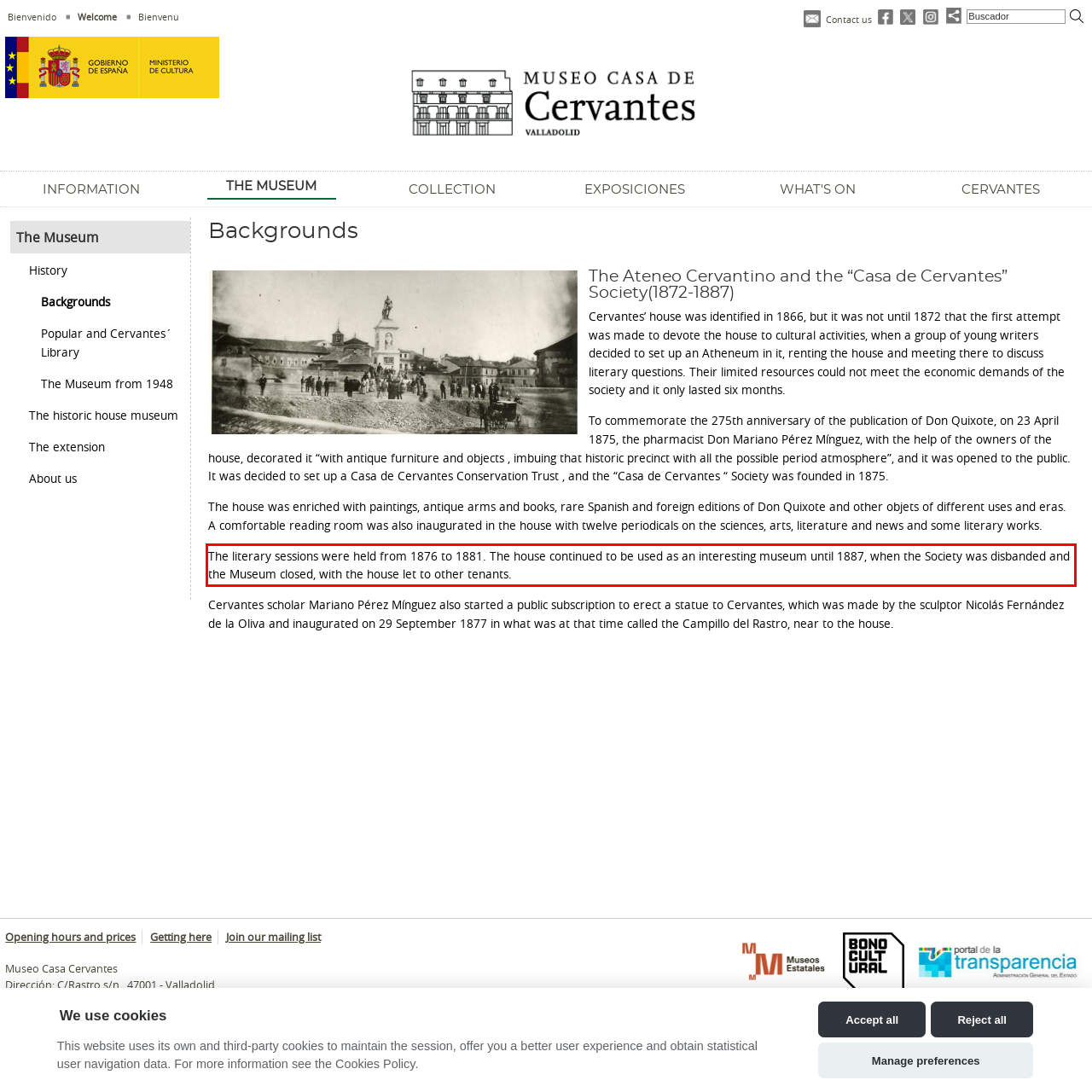Given a screenshot of a webpage containing a red rectangle bounding box, extract and provide the text content found within the red bounding box.

The literary sessions were held from 1876 to 1881. The house continued to be used as an interesting museum until 1887, when the Society was disbanded and the Museum closed, with the house let to other tenants.